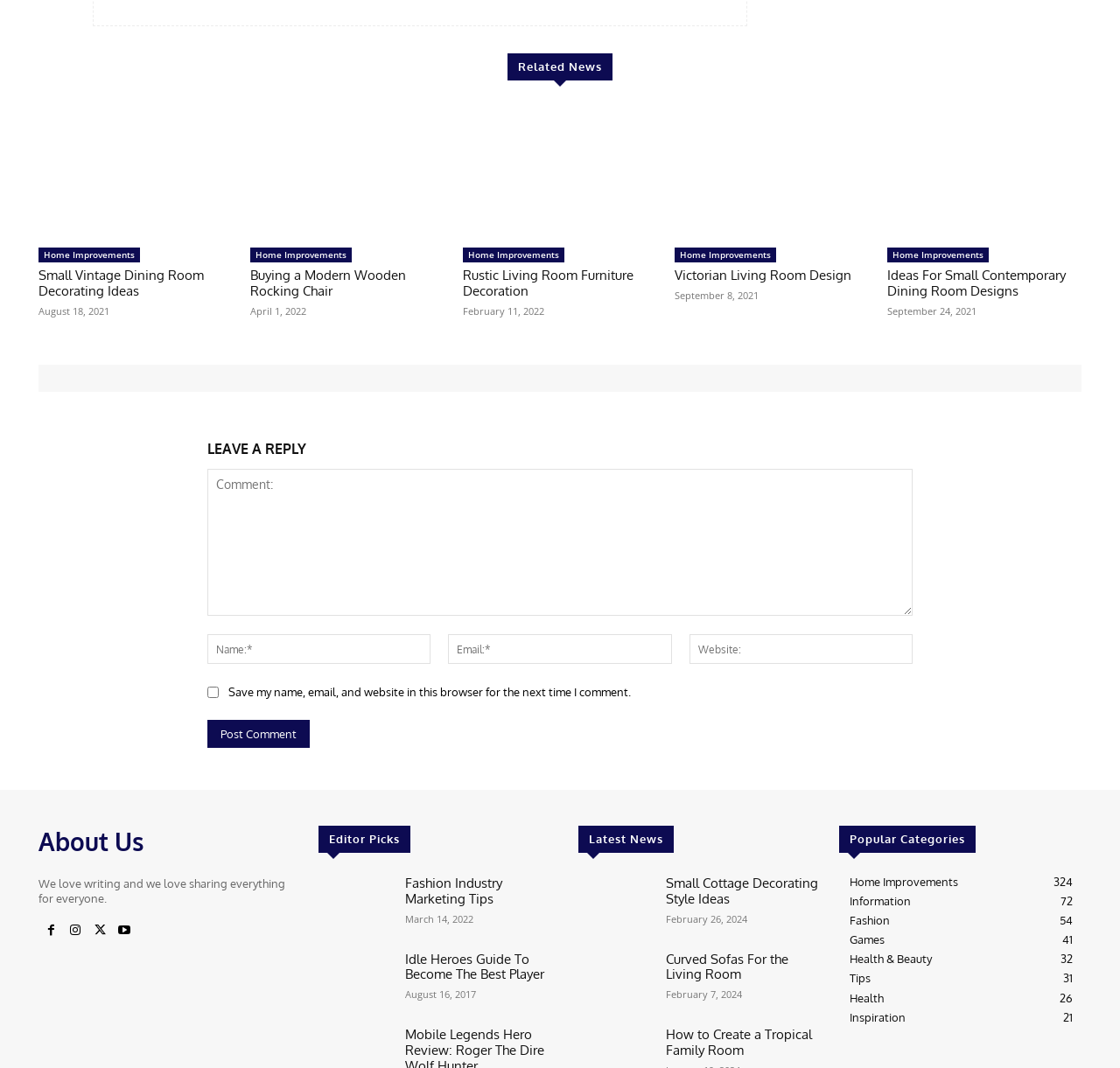Show the bounding box coordinates of the region that should be clicked to follow the instruction: "View the Servas international meeting Tatra-Alpe-Adria 18-24 September 2015 article."

None